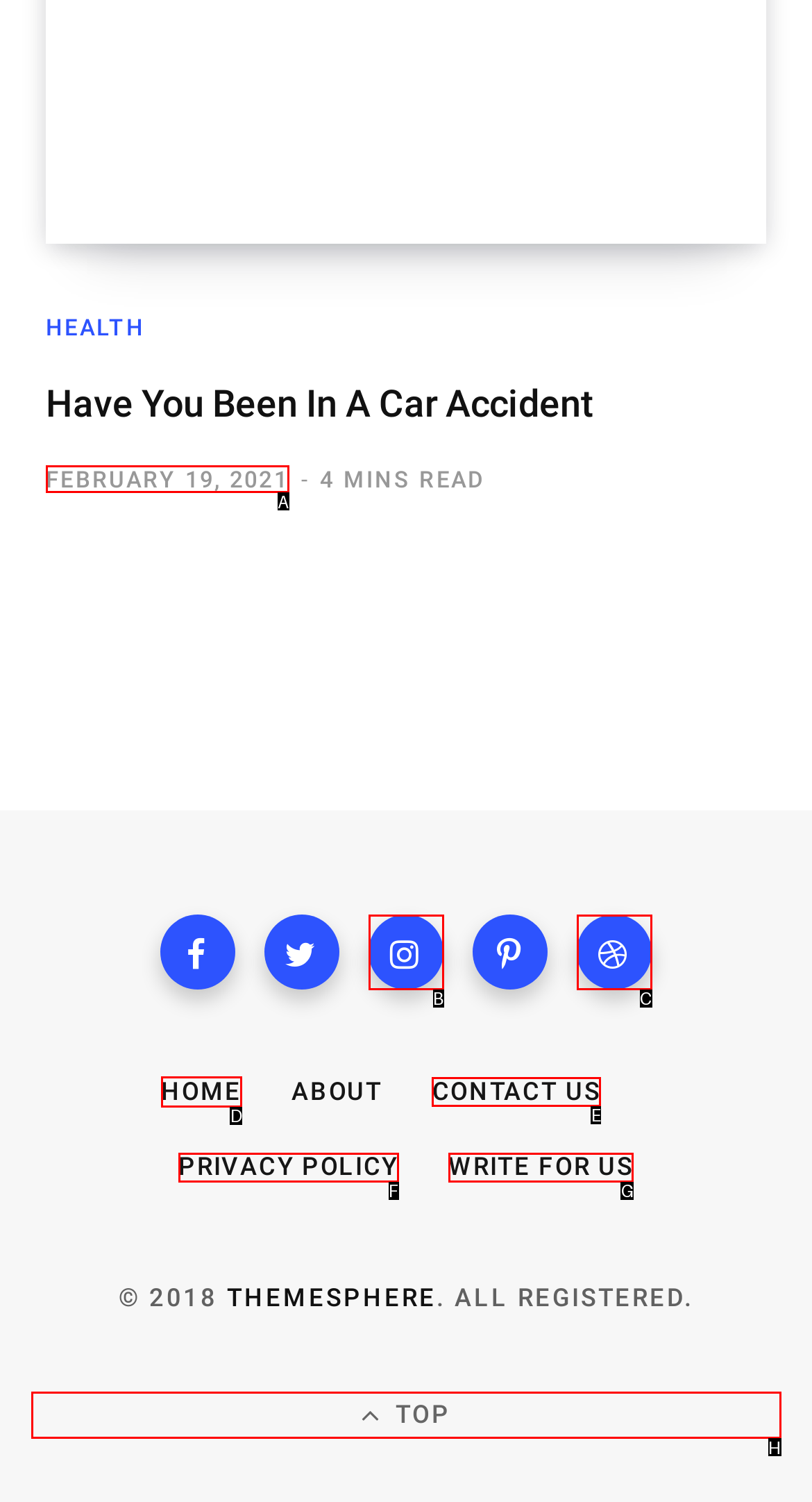Determine the appropriate lettered choice for the task: Go to 'HOME'. Reply with the correct letter.

D